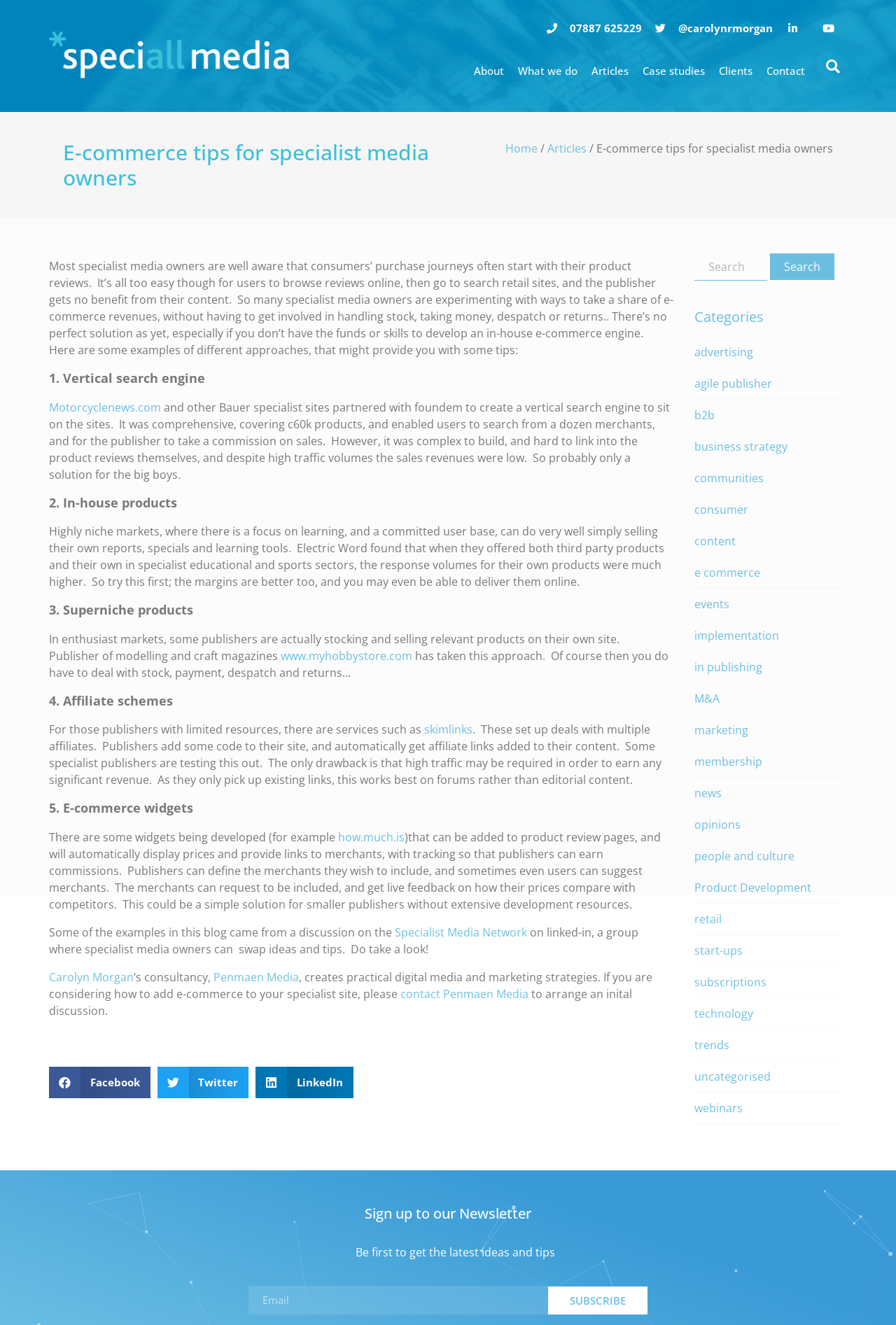Based on the element description "events", predict the bounding box coordinates of the UI element.

[0.775, 0.45, 0.814, 0.462]